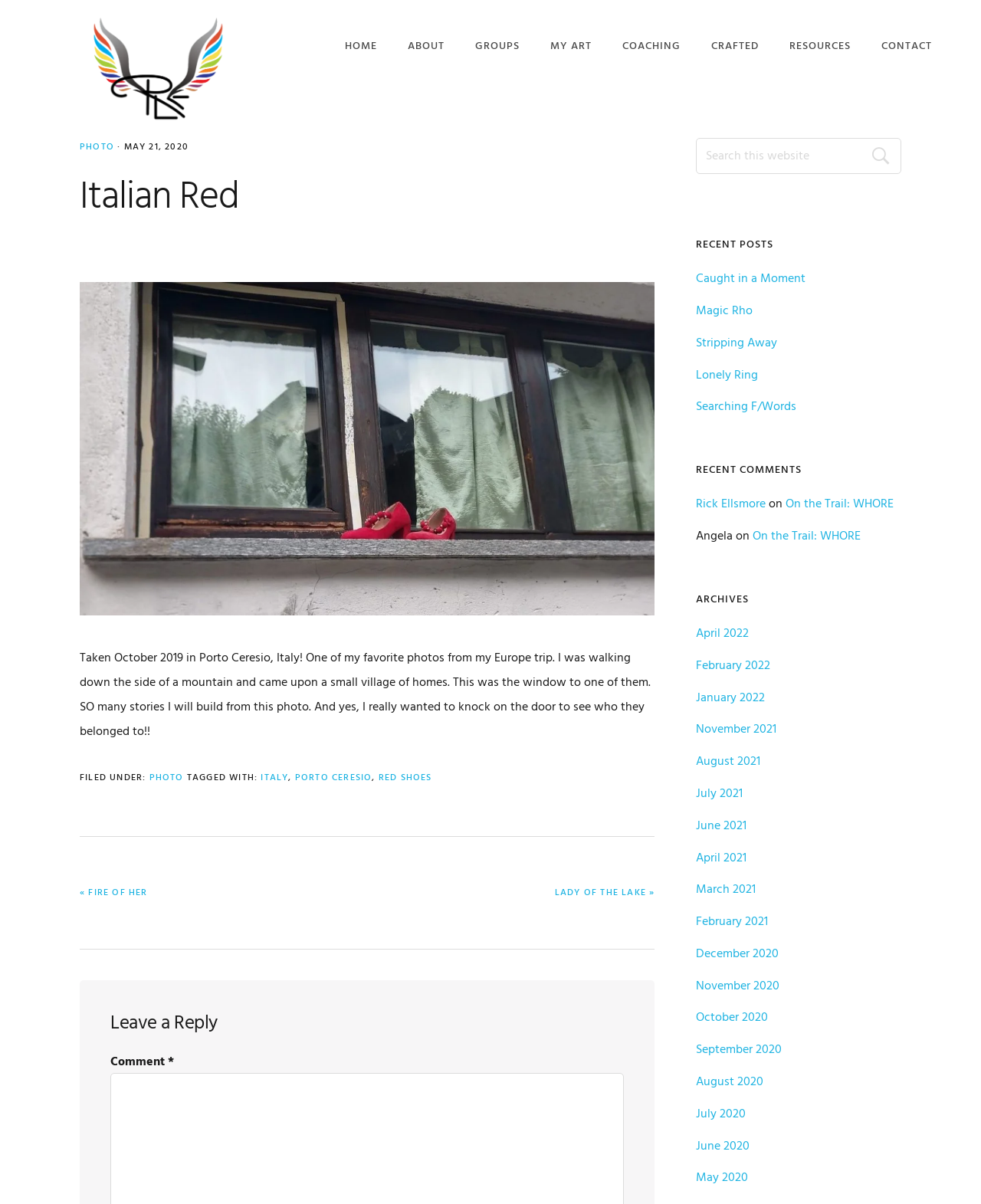Locate the bounding box coordinates of the area where you should click to accomplish the instruction: "Search this website".

[0.709, 0.115, 0.919, 0.144]